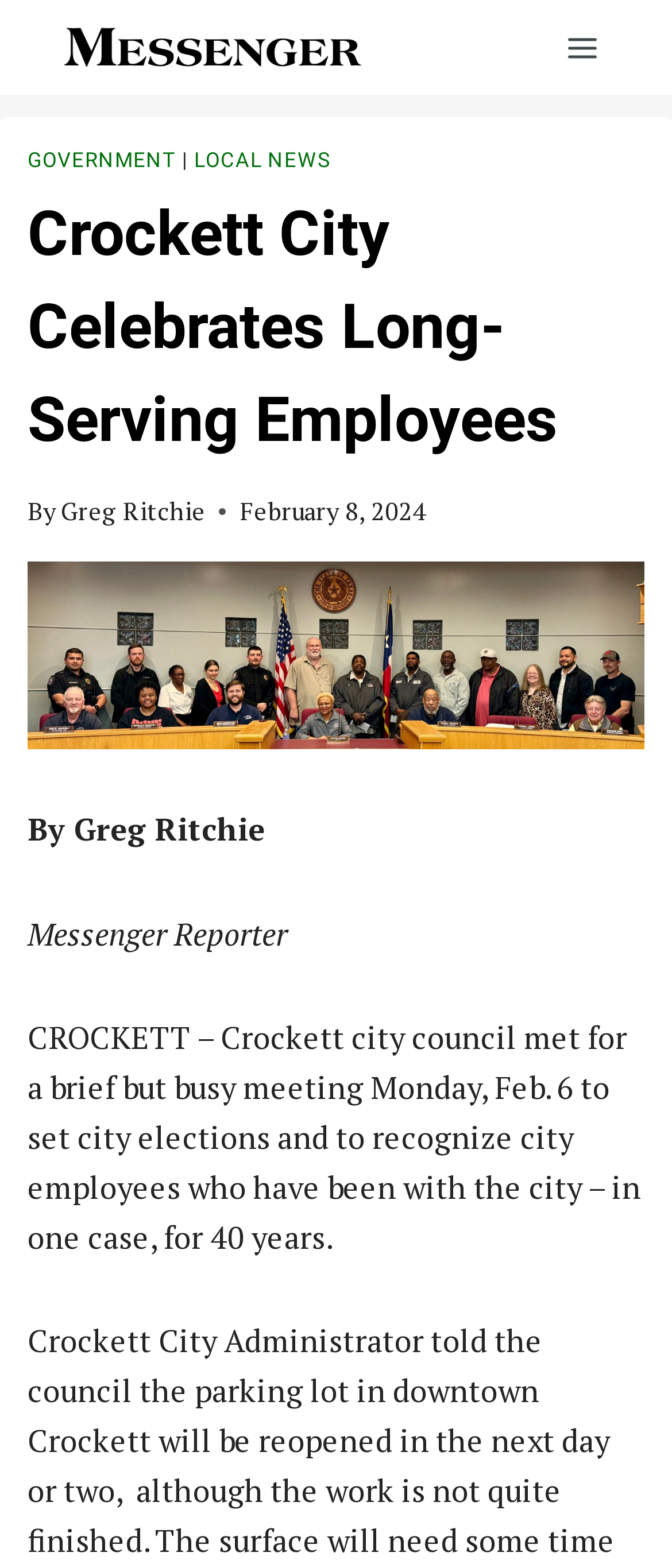Give a concise answer of one word or phrase to the question: 
What is the occupation of Greg Ritchie?

Messenger Reporter